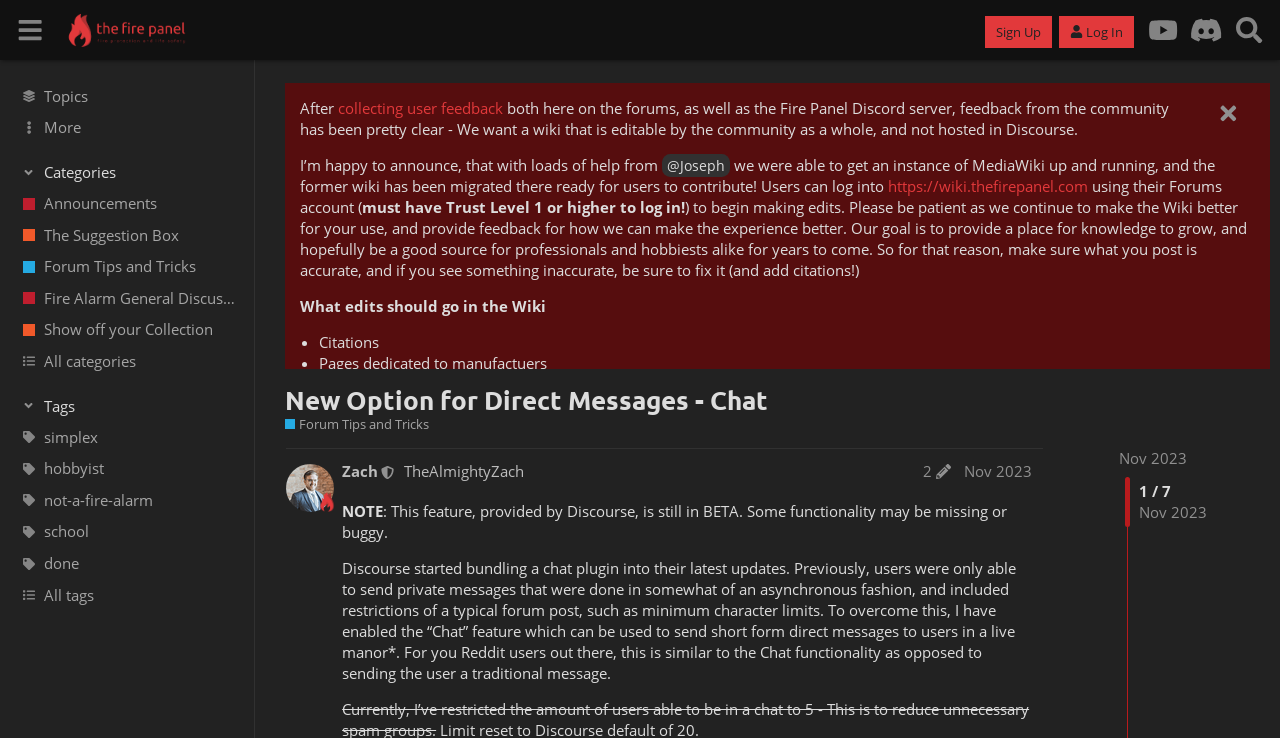Mark the bounding box of the element that matches the following description: "Summer Fruits of The Bahamas".

None